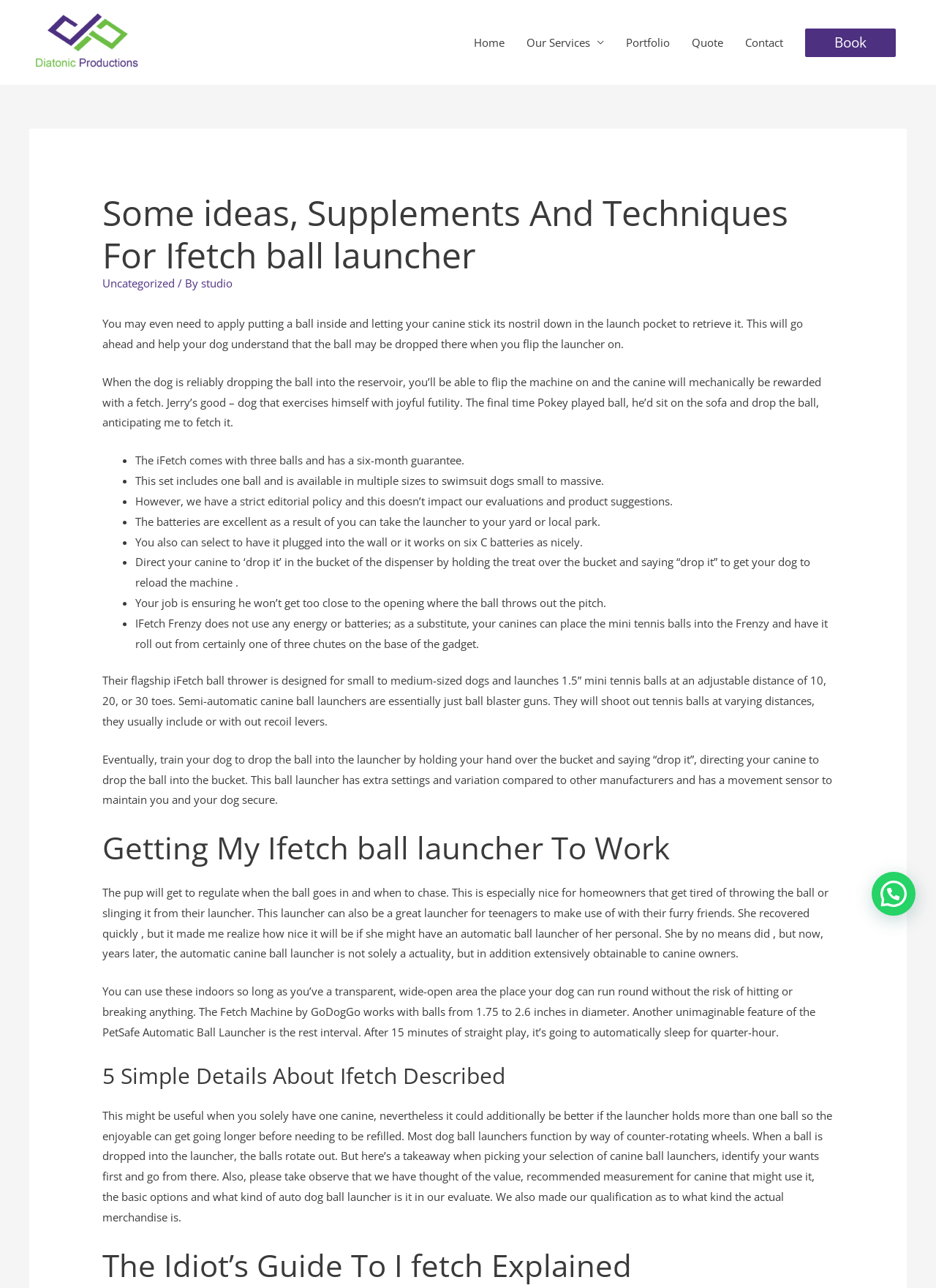Please provide the bounding box coordinates for the element that needs to be clicked to perform the following instruction: "Click on the 'Book' link". The coordinates should be given as four float numbers between 0 and 1, i.e., [left, top, right, bottom].

[0.86, 0.022, 0.957, 0.044]